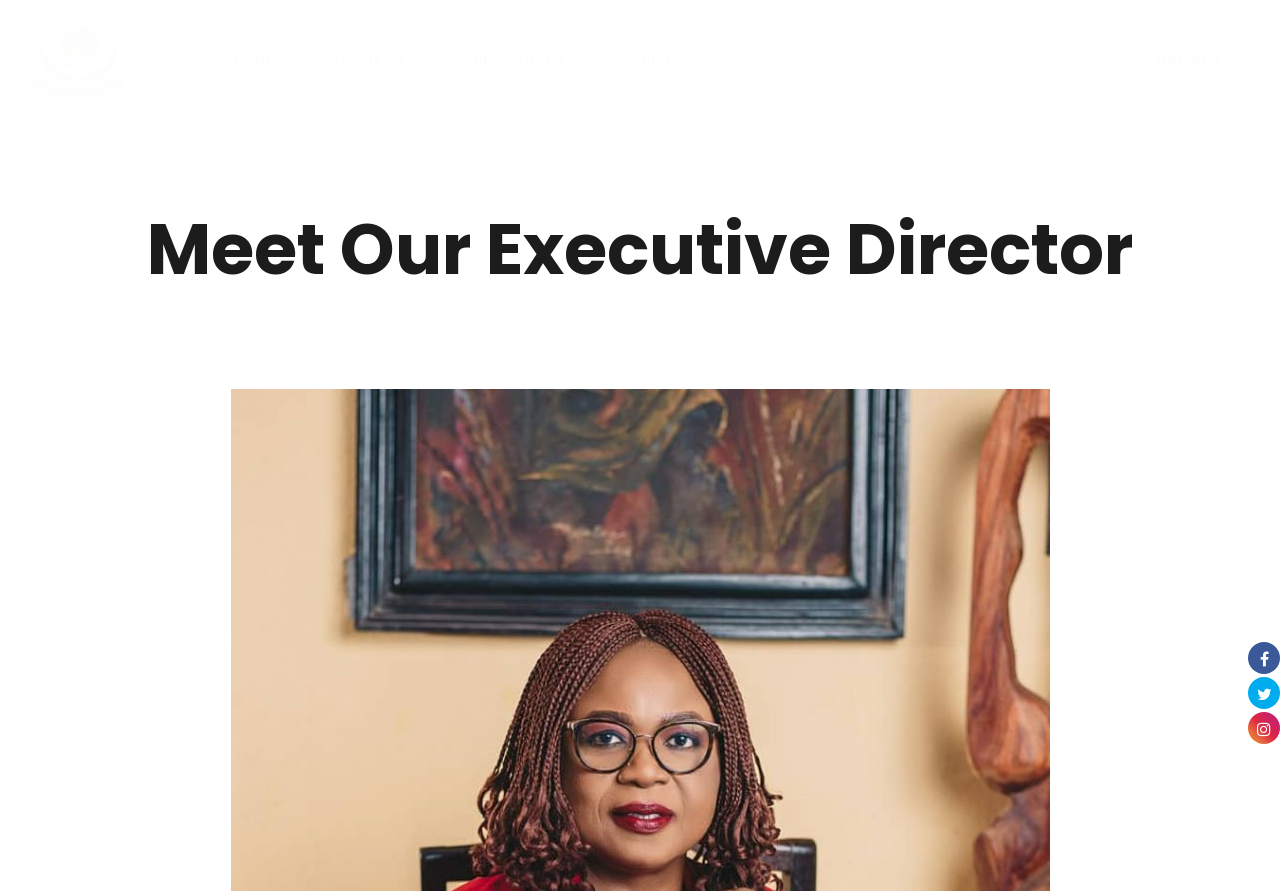Please respond in a single word or phrase: 
What is the shape of the WACOL anniversary logo?

Silver jubilee